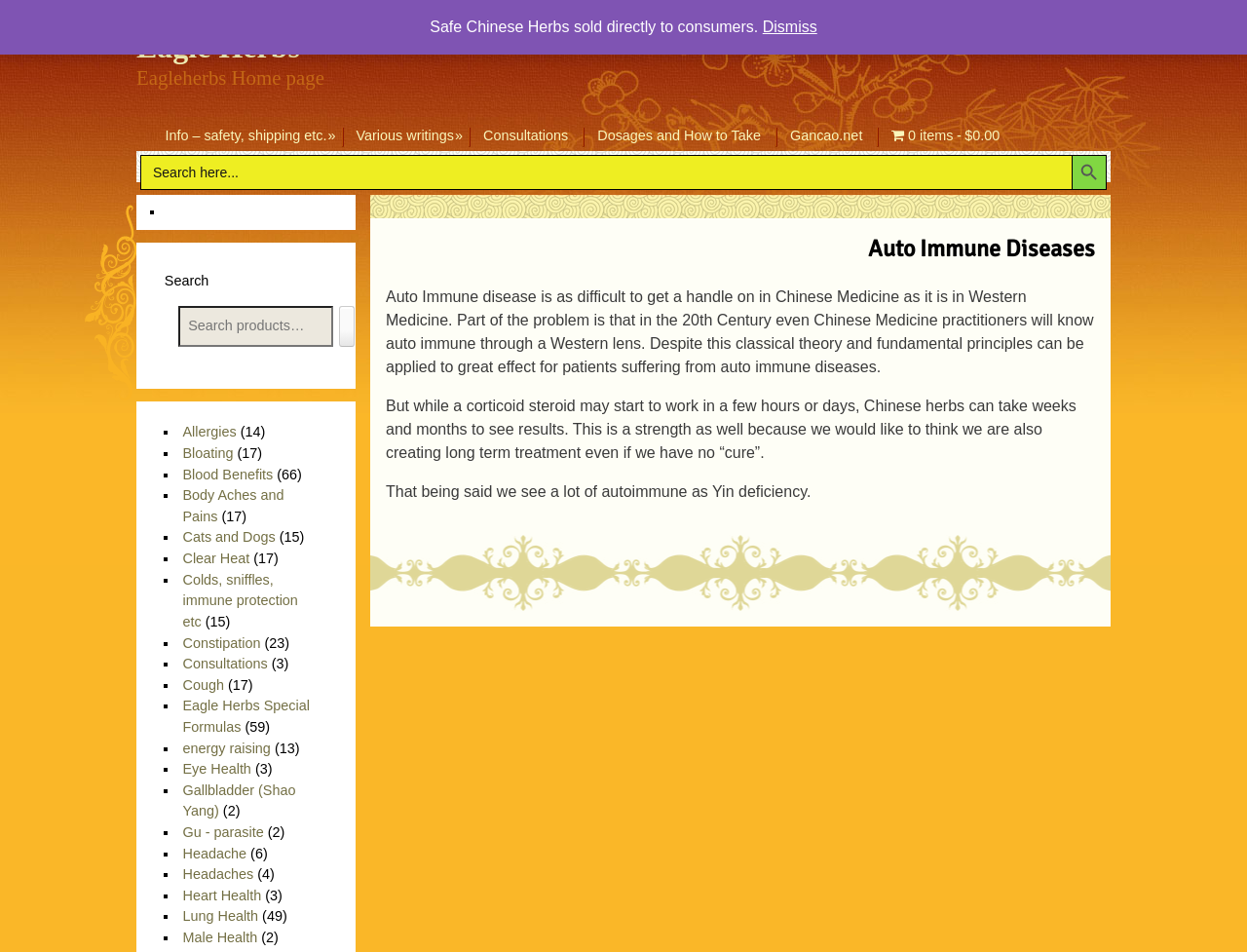Can you provide the bounding box coordinates for the element that should be clicked to implement the instruction: "Share this story on Facebook"?

None